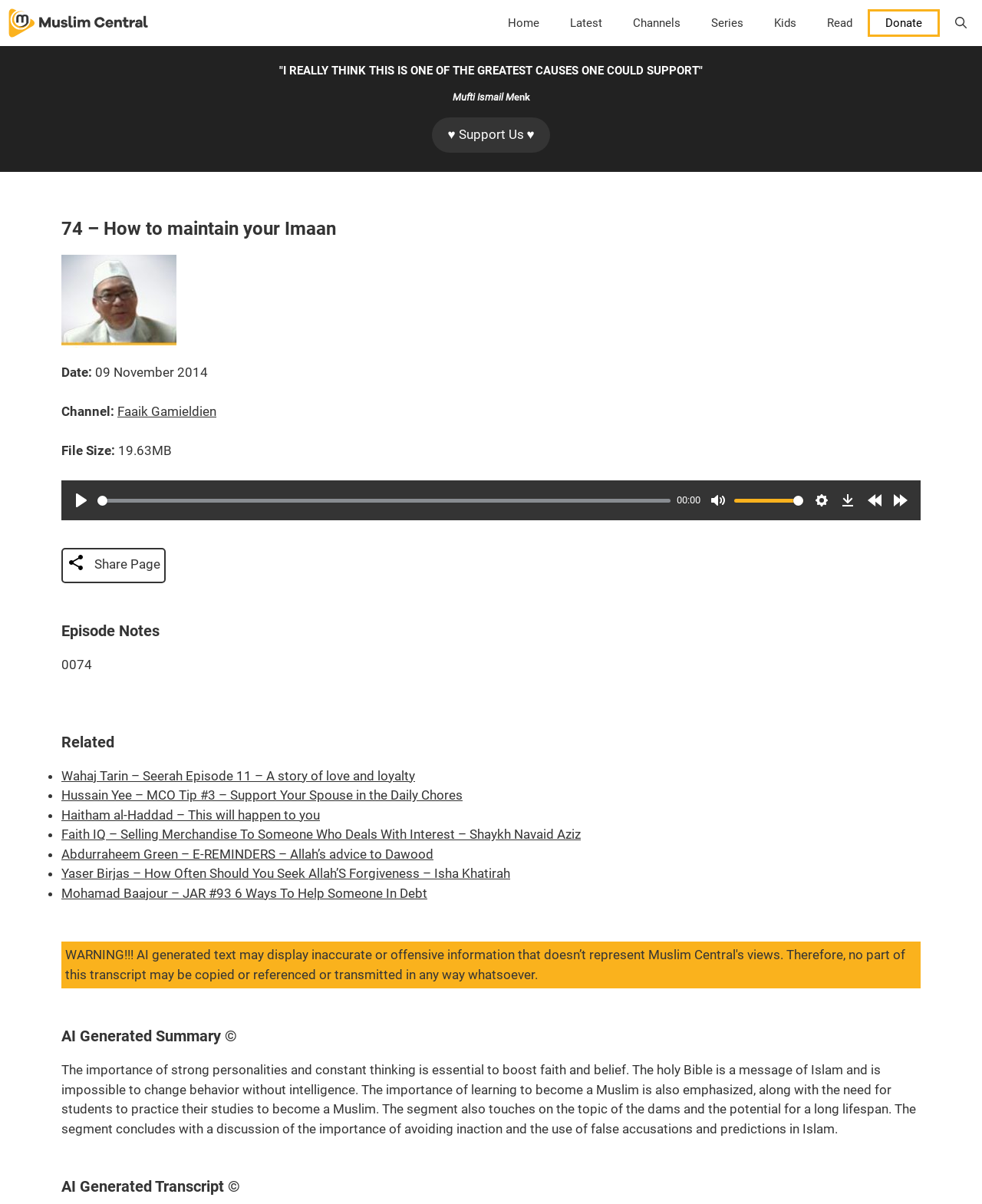Please identify the bounding box coordinates of the element's region that should be clicked to execute the following instruction: "Click the 'Play' button". The bounding box coordinates must be four float numbers between 0 and 1, i.e., [left, top, right, bottom].

[0.07, 0.406, 0.095, 0.426]